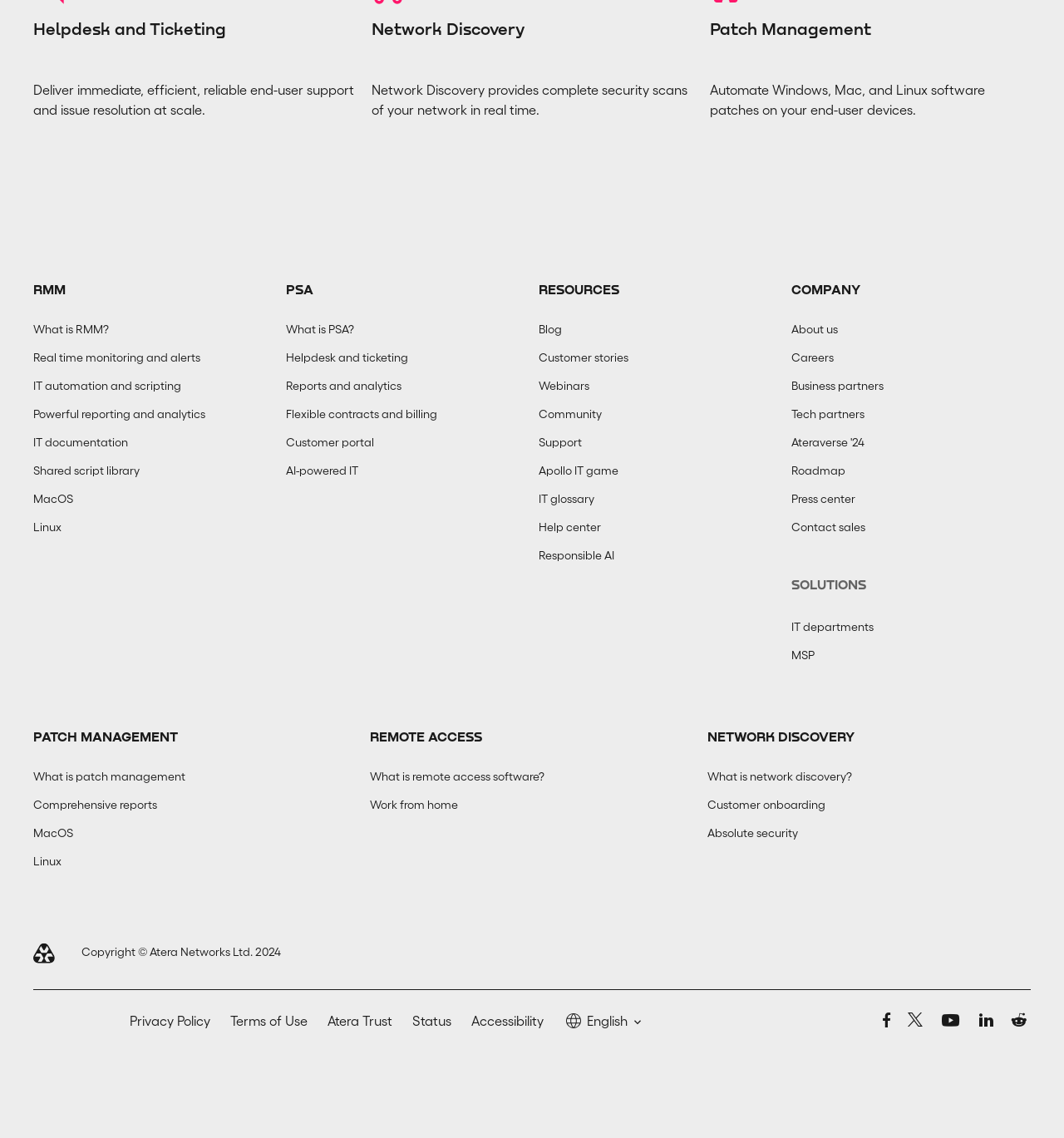Using a single word or phrase, answer the following question: 
What are the two operating systems supported by Patch Management?

MacOS and Linux